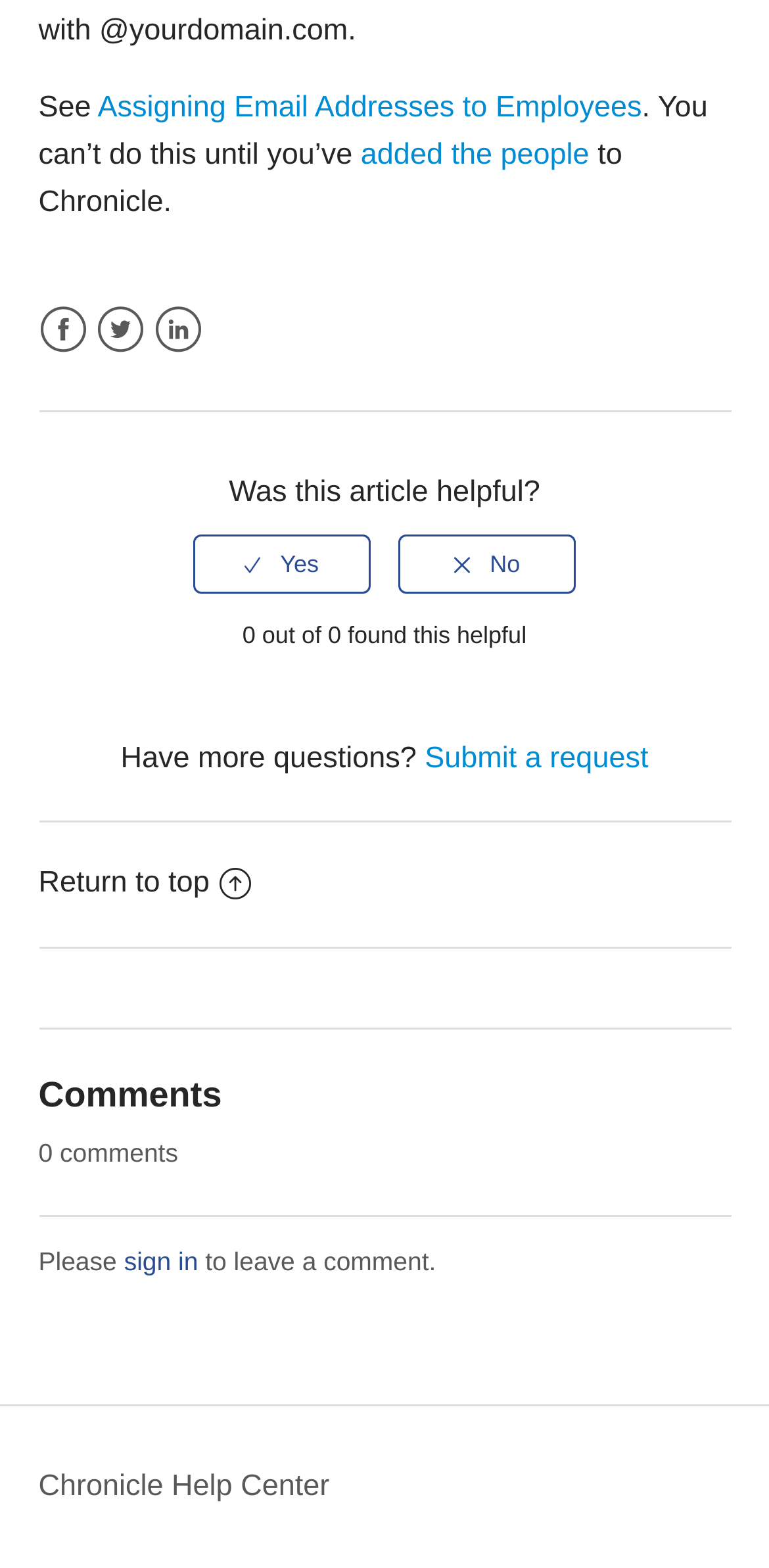Specify the bounding box coordinates of the area to click in order to execute this command: 'Click on Facebook'. The coordinates should consist of four float numbers ranging from 0 to 1, and should be formatted as [left, top, right, bottom].

[0.05, 0.195, 0.114, 0.227]